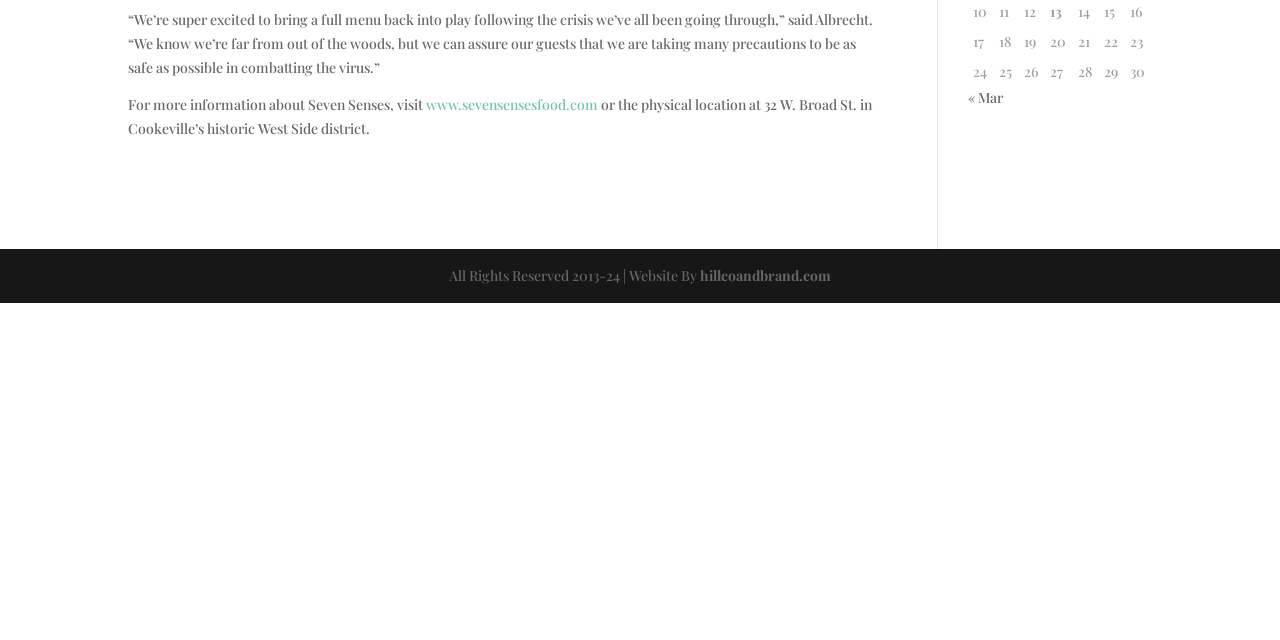Given the webpage screenshot and the description, determine the bounding box coordinates (top-left x, top-left y, bottom-right x, bottom-right y) that define the location of the UI element matching this description: Previous Entry

None